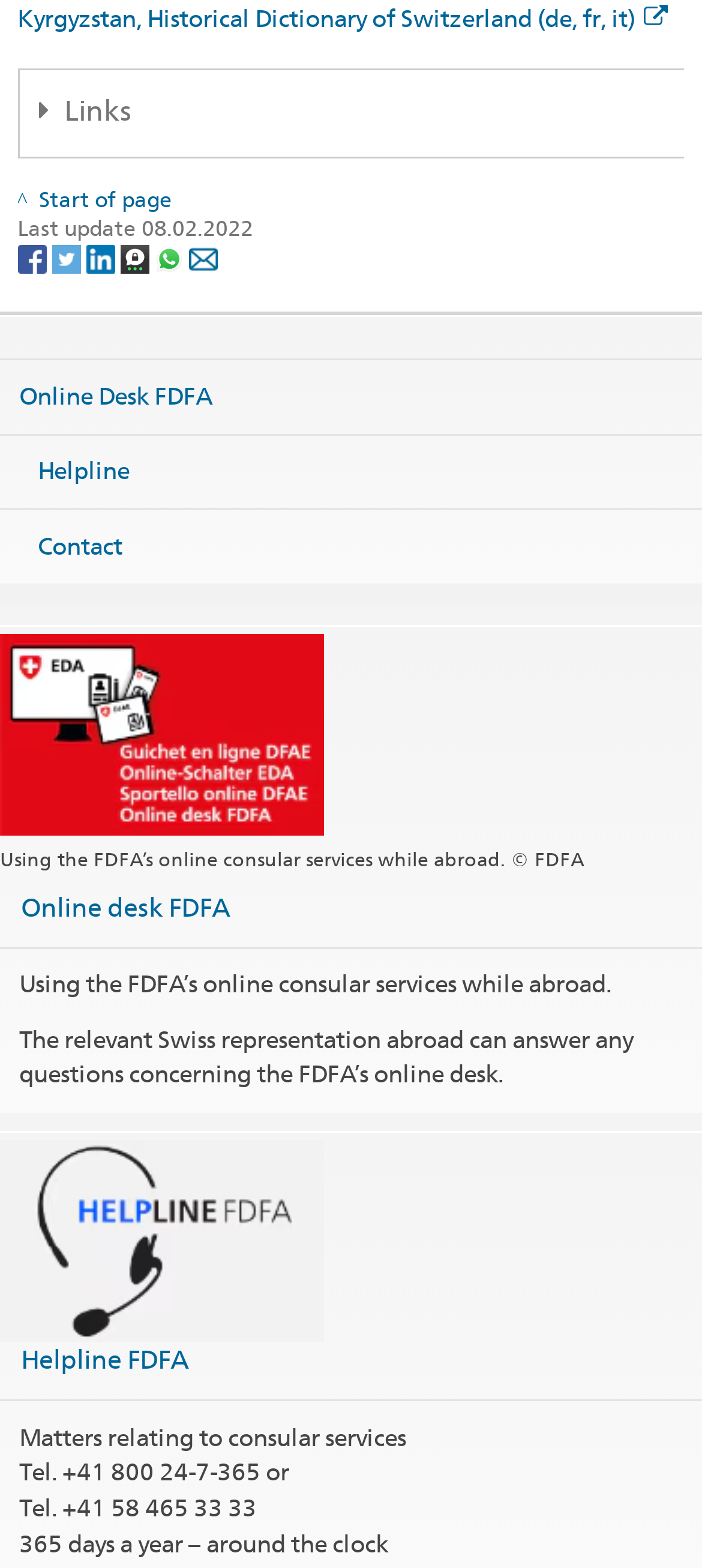Please identify the bounding box coordinates of the element I need to click to follow this instruction: "Call the Helpline at +41 58 465 33 33".

[0.027, 0.952, 0.366, 0.971]